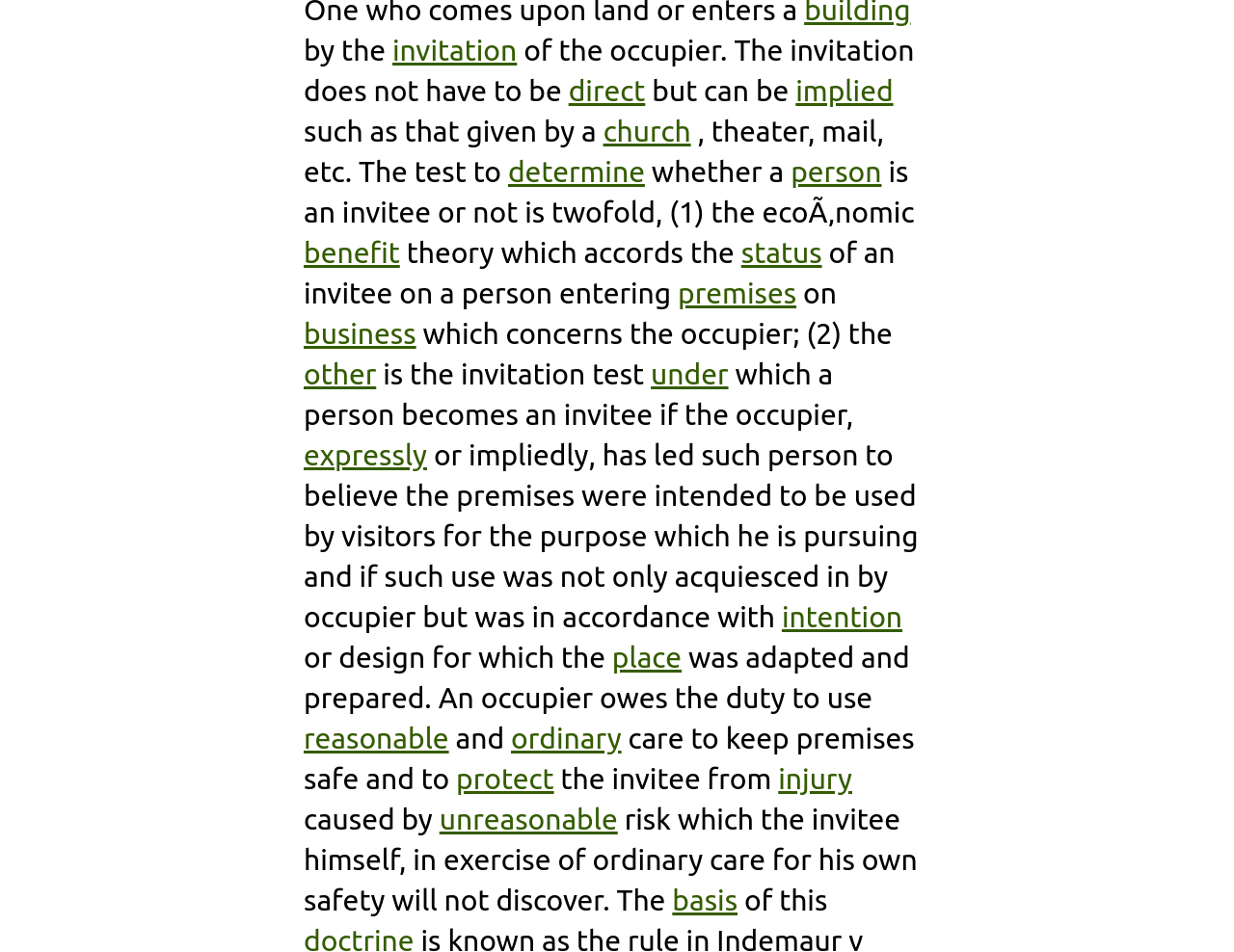Identify the bounding box coordinates for the UI element described as: "business".

[0.246, 0.333, 0.337, 0.367]